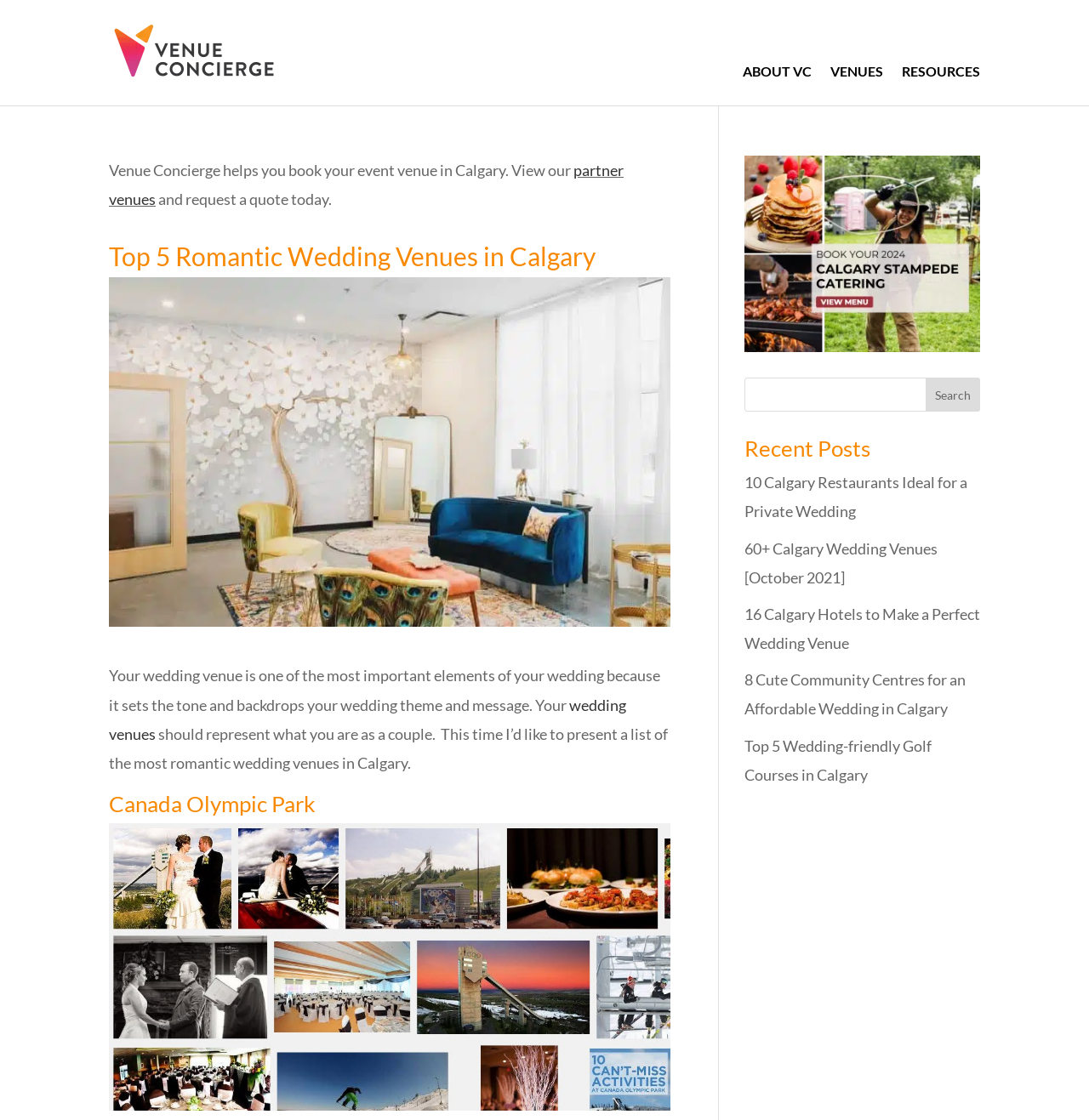Can you find and generate the webpage's heading?

Top 5 Romantic Wedding Venues in Calgary